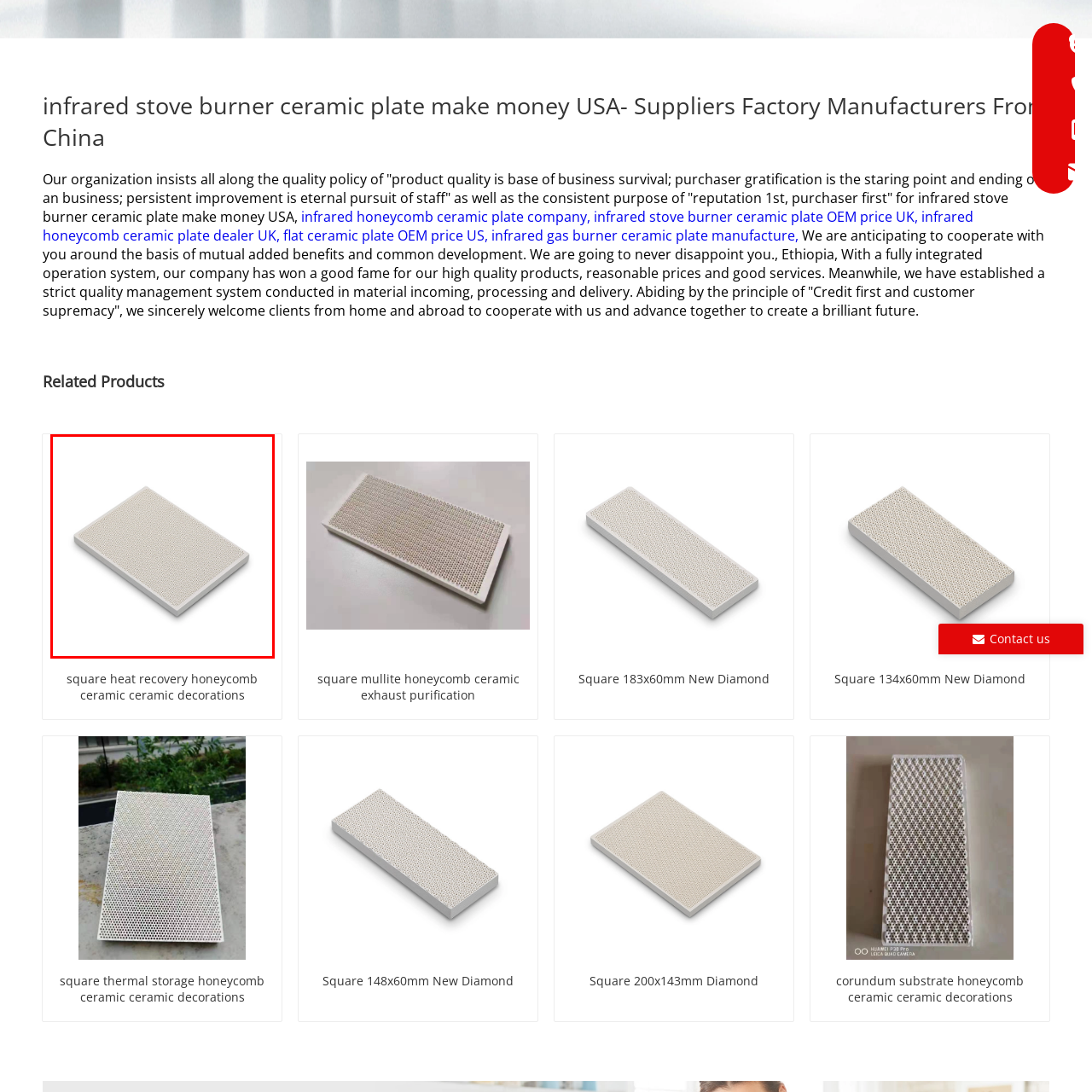Generate a detailed explanation of the image that is highlighted by the red box.

This image features a square ceramic plate designed for use as part of an infrared stove burner system. The plate has a sleek rectangular shape and showcases a textured surface that is typical of honeycomb ceramic materials, which enhance heat distribution and efficiency. The light color of the ceramic gives it a clean and modern appearance, making it suitable for various kitchen aesthetics. This product aligns with the broader theme of high-quality kitchen appliances, emphasizing durability and functionality while facilitating effective cooking methods. Its design is indicative of advanced manufacturing processes, catering to both residential and commercial cooking needs.